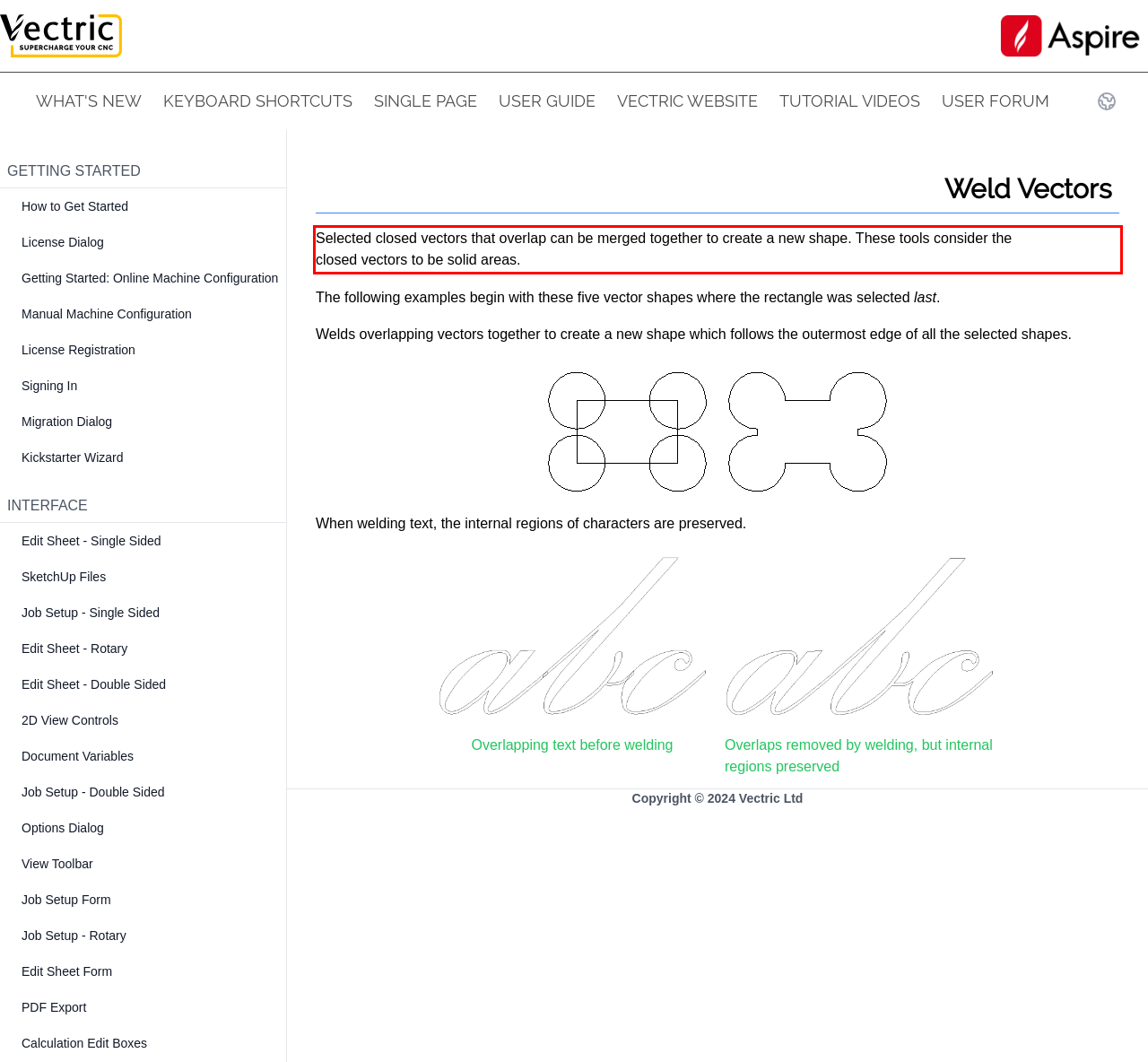Review the webpage screenshot provided, and perform OCR to extract the text from the red bounding box.

Selected closed vectors that overlap can be merged together to create a new shape. These tools consider the closed vectors to be solid areas.